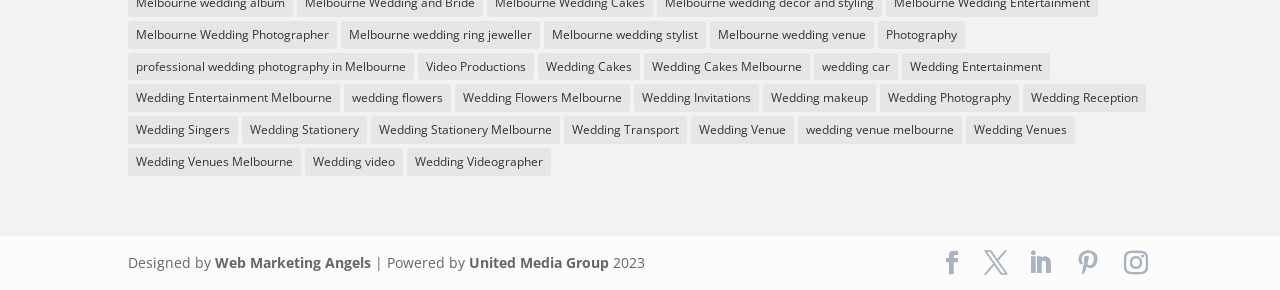Based on the visual content of the image, answer the question thoroughly: How many social media links are present?

I identified four social media links: 'LinkedIn', 'Pinterest', 'Instagram', and two unknown links represented by '' and '' icons.